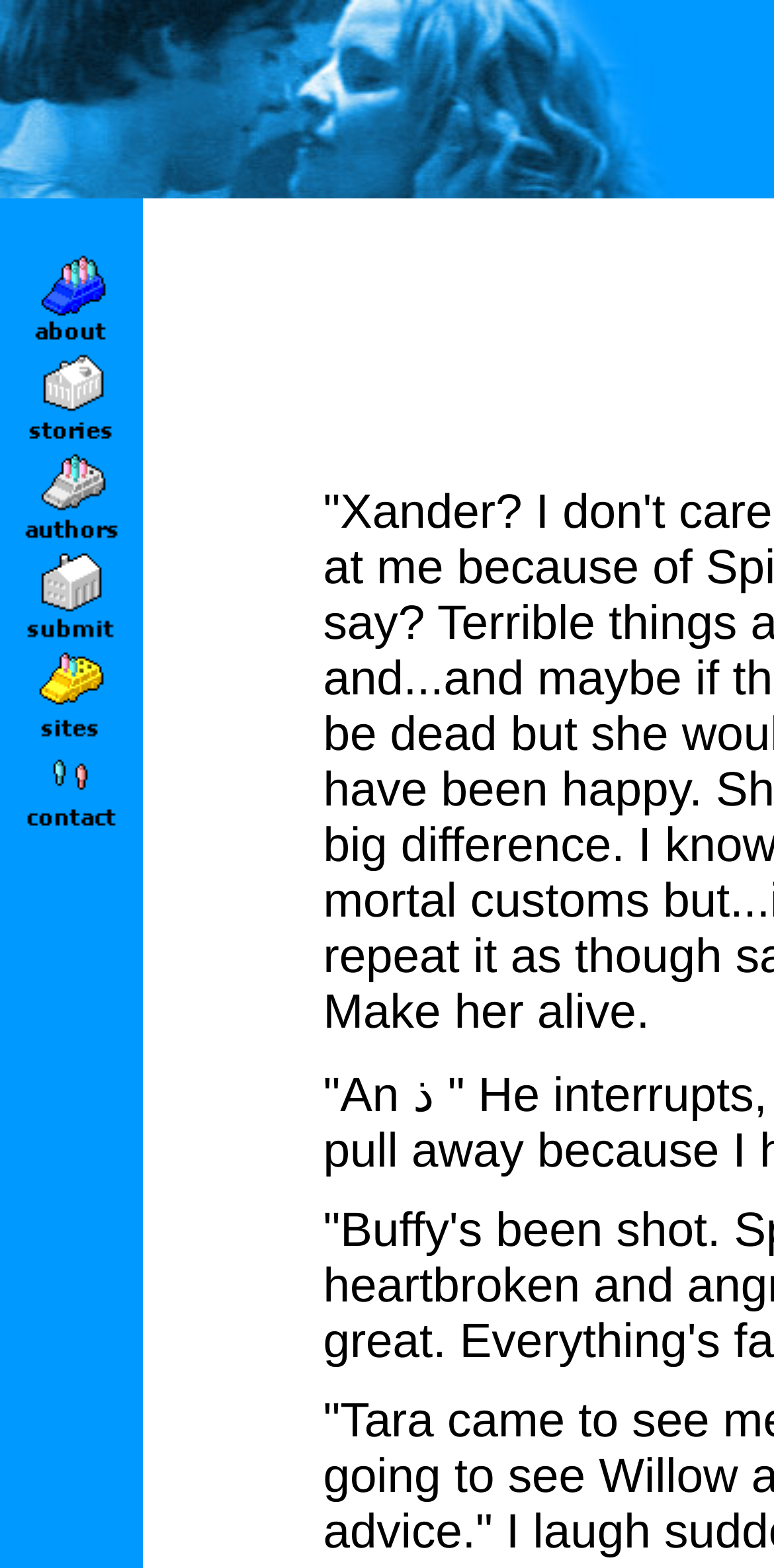Describe every aspect of the webpage in a detailed manner.

The webpage appears to be a literary or publishing-related website, with a focus on the theme "sudden - emily". At the top-left corner, there is a small image. Below the image, there are five links arranged vertically, each accompanied by a small icon. The links are labeled "about", "stories", "authors", "submit", and "sites", respectively, and are evenly spaced from top to bottom. The "contact" link is located at the bottom of this vertical list. The icons and links are aligned to the left, taking up a narrow column on the left side of the page.